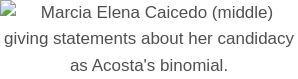What is Marcia Elena Caicedo doing in the image?
Provide a one-word or short-phrase answer based on the image.

Delivering statements